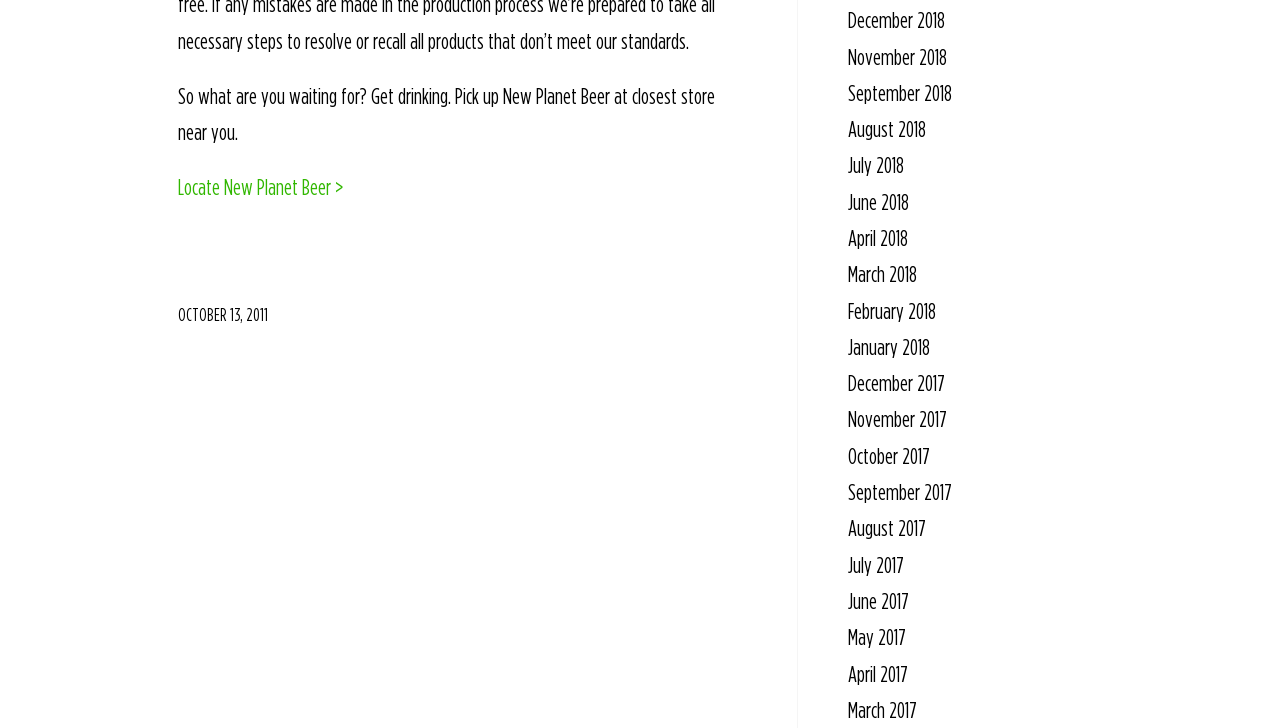Locate the bounding box coordinates of the clickable region necessary to complete the following instruction: "View October 2011". Provide the coordinates in the format of four float numbers between 0 and 1, i.e., [left, top, right, bottom].

[0.139, 0.419, 0.209, 0.445]